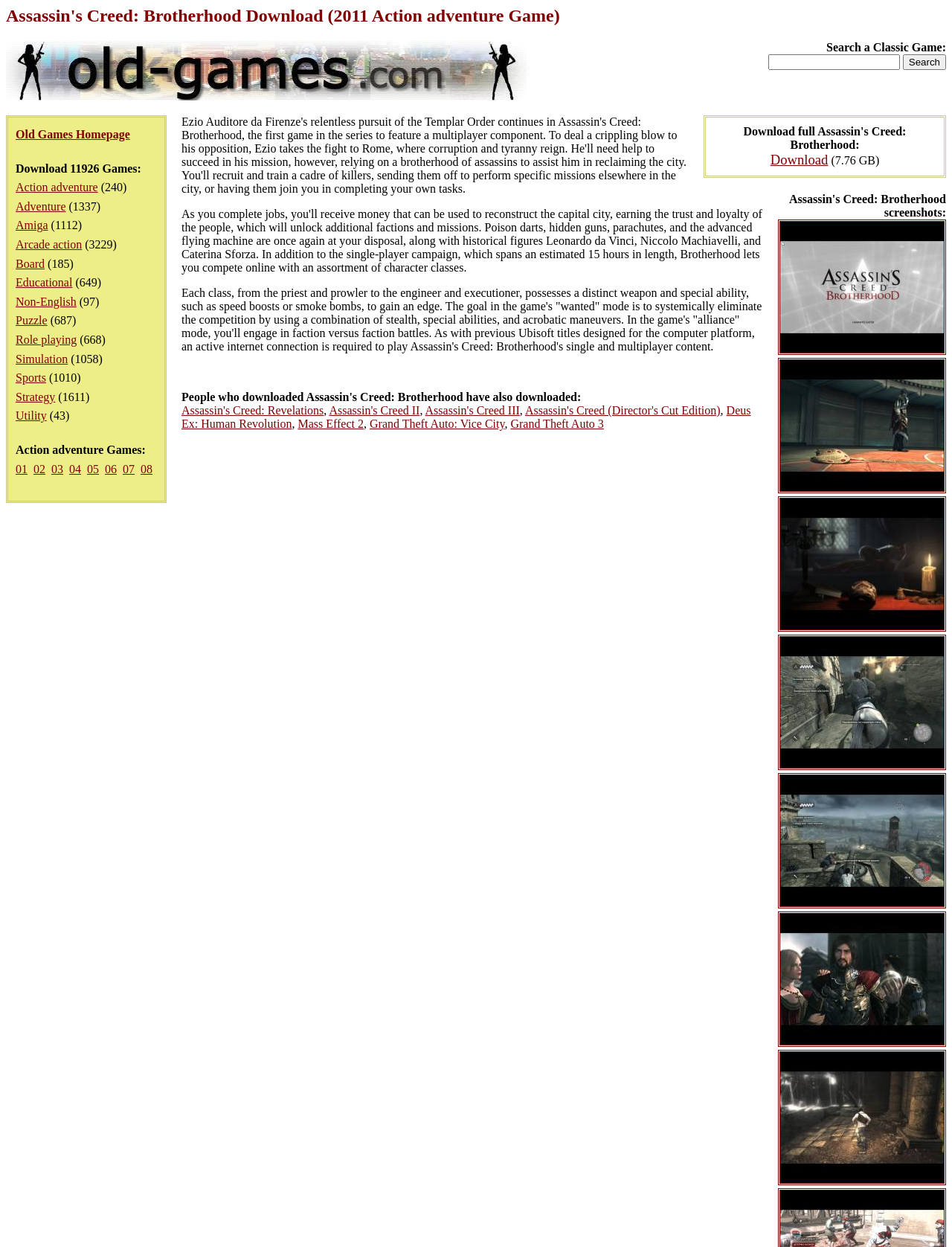Give a complete and precise description of the webpage's appearance.

This webpage is dedicated to the video game "Assassin's Creed: Brotherhood" and provides information about the game, including a download link and screenshots. At the top of the page, there is a heading with the game's title and a search bar with a "Search" button next to it. Below the search bar, there is a link to the "Old Games Homepage".

The main content of the page is divided into two sections. On the left side, there is a list of game genres, including "Action adventure", "Adventure", "Amiga", and others, each with a number of games in parentheses. Below the list of genres, there are links to pages numbered from "01" to "08".

On the right side of the page, there is a description of the game "Assassin's Creed: Brotherhood", which explains the gameplay and features of the game. Below the description, there are seven screenshots of the game, each with a link to a larger image. Next to the screenshots, there is a link to download the game, along with the file size "7.76 GB".

At the bottom of the page, there are links to other games in the Assassin's Creed series, as well as other related games such as "Deus Ex: Human Revolution" and "Grand Theft Auto: Vice City".